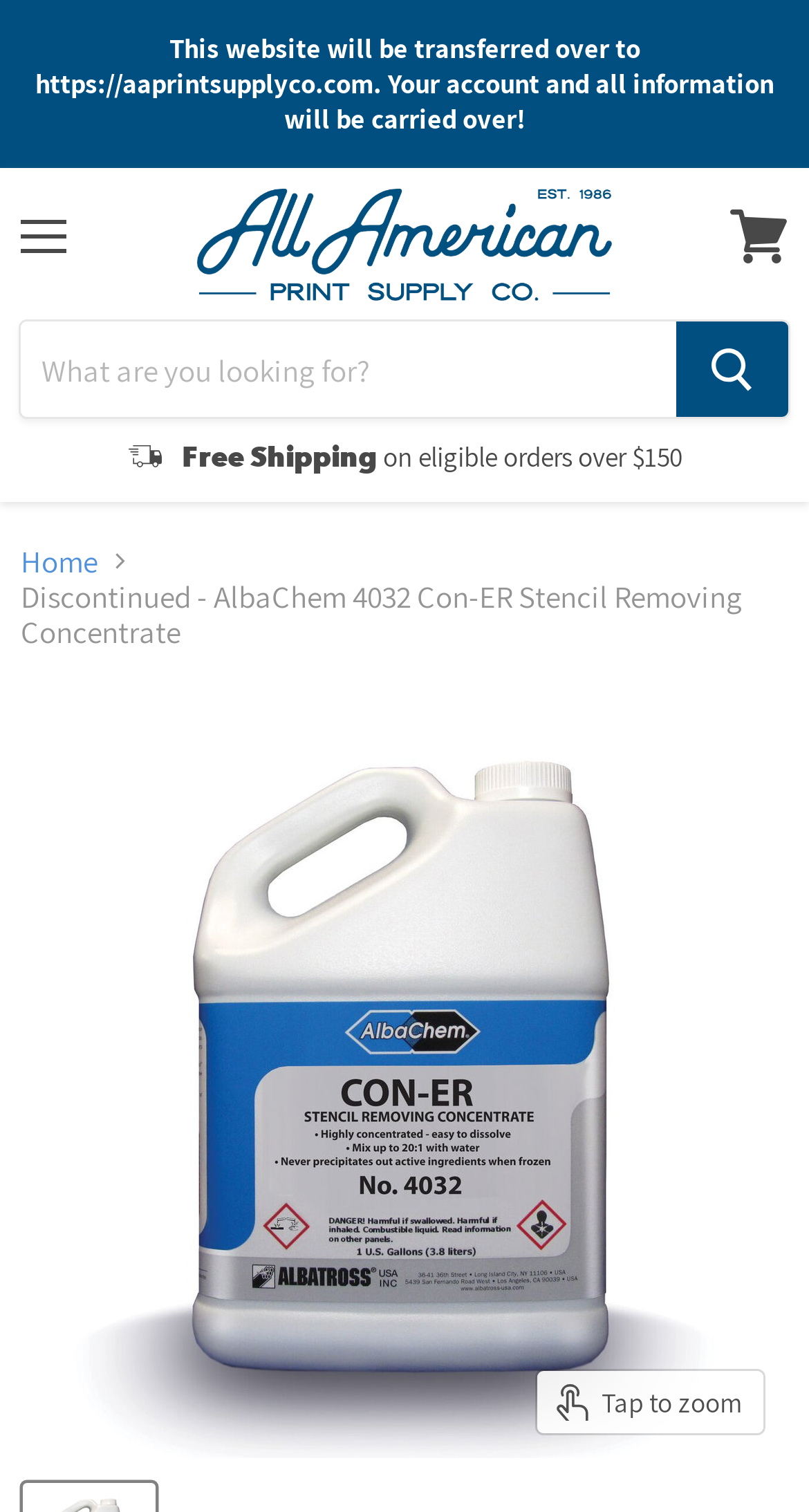Use the details in the image to answer the question thoroughly: 
What is the purpose of the button 'Tap to zoom'?

I inferred the answer by looking at the button's description 'Tap to zoom' and its location near the product image. This suggests that the button is intended to allow users to zoom in on the product image for a closer look.